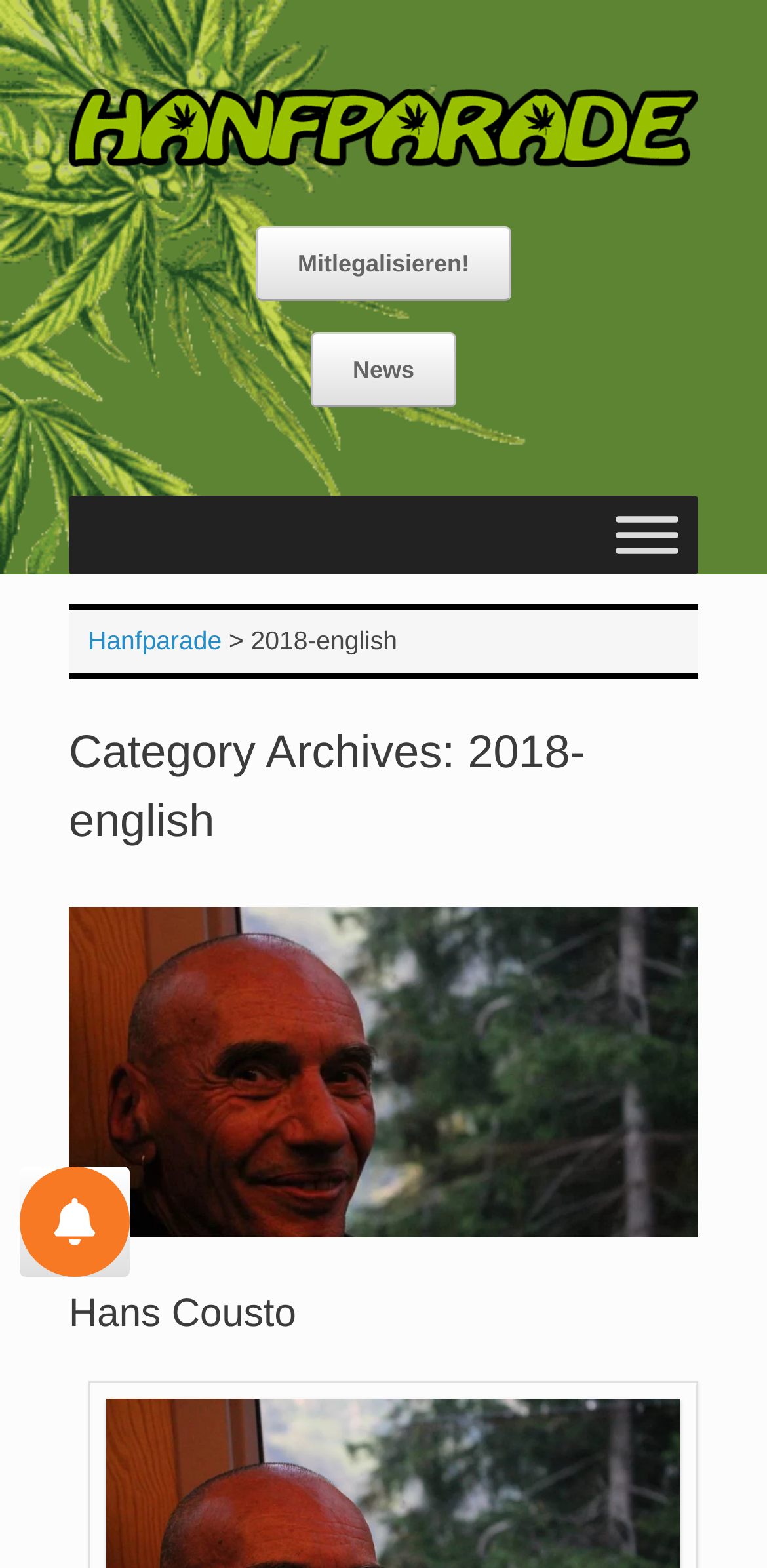Please specify the bounding box coordinates of the area that should be clicked to accomplish the following instruction: "Toggle the menu". The coordinates should consist of four float numbers between 0 and 1, i.e., [left, top, right, bottom].

[0.803, 0.329, 0.885, 0.353]